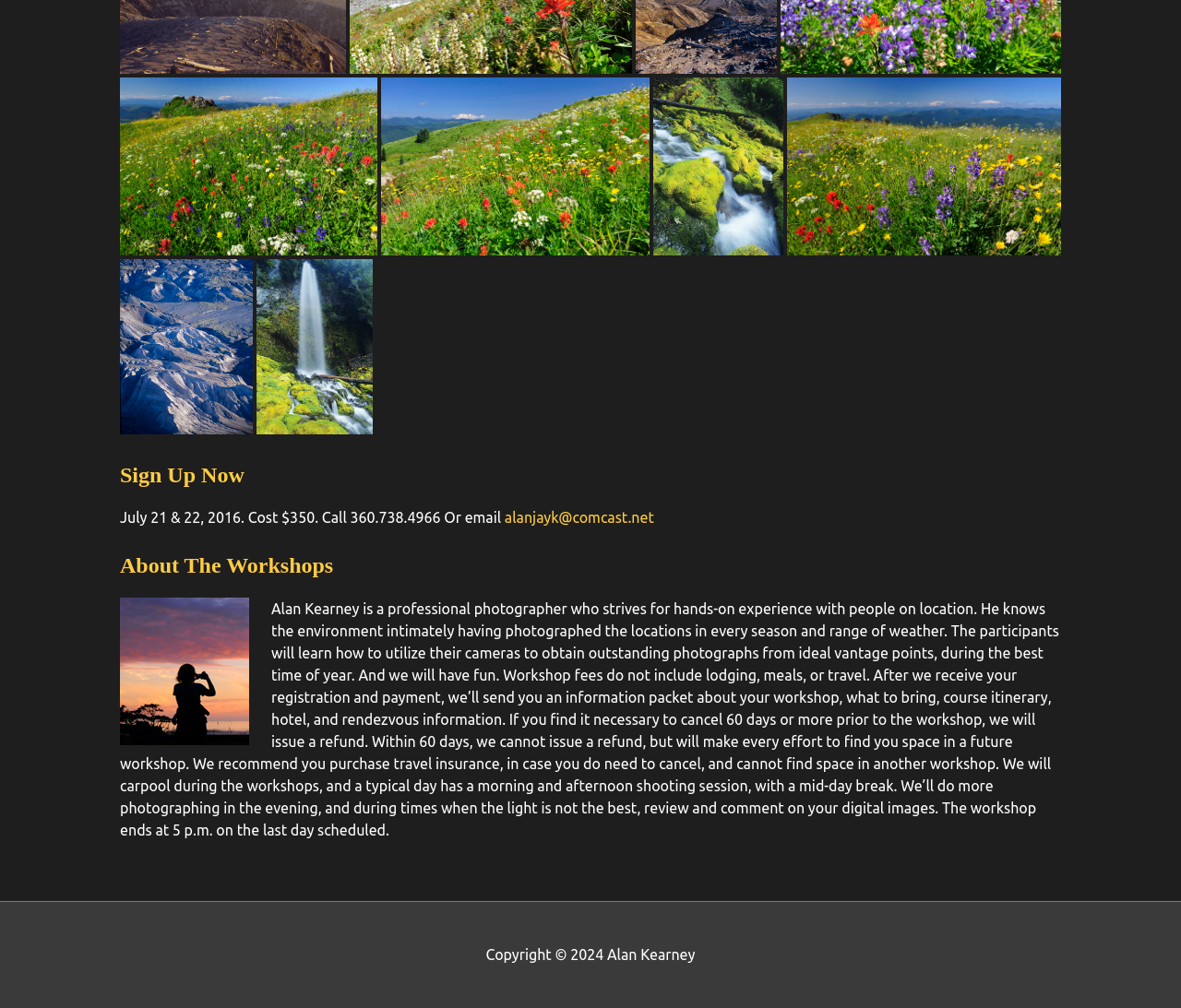Provide the bounding box coordinates of the UI element this sentence describes: "alanjayk@comcast.net".

[0.427, 0.505, 0.554, 0.522]